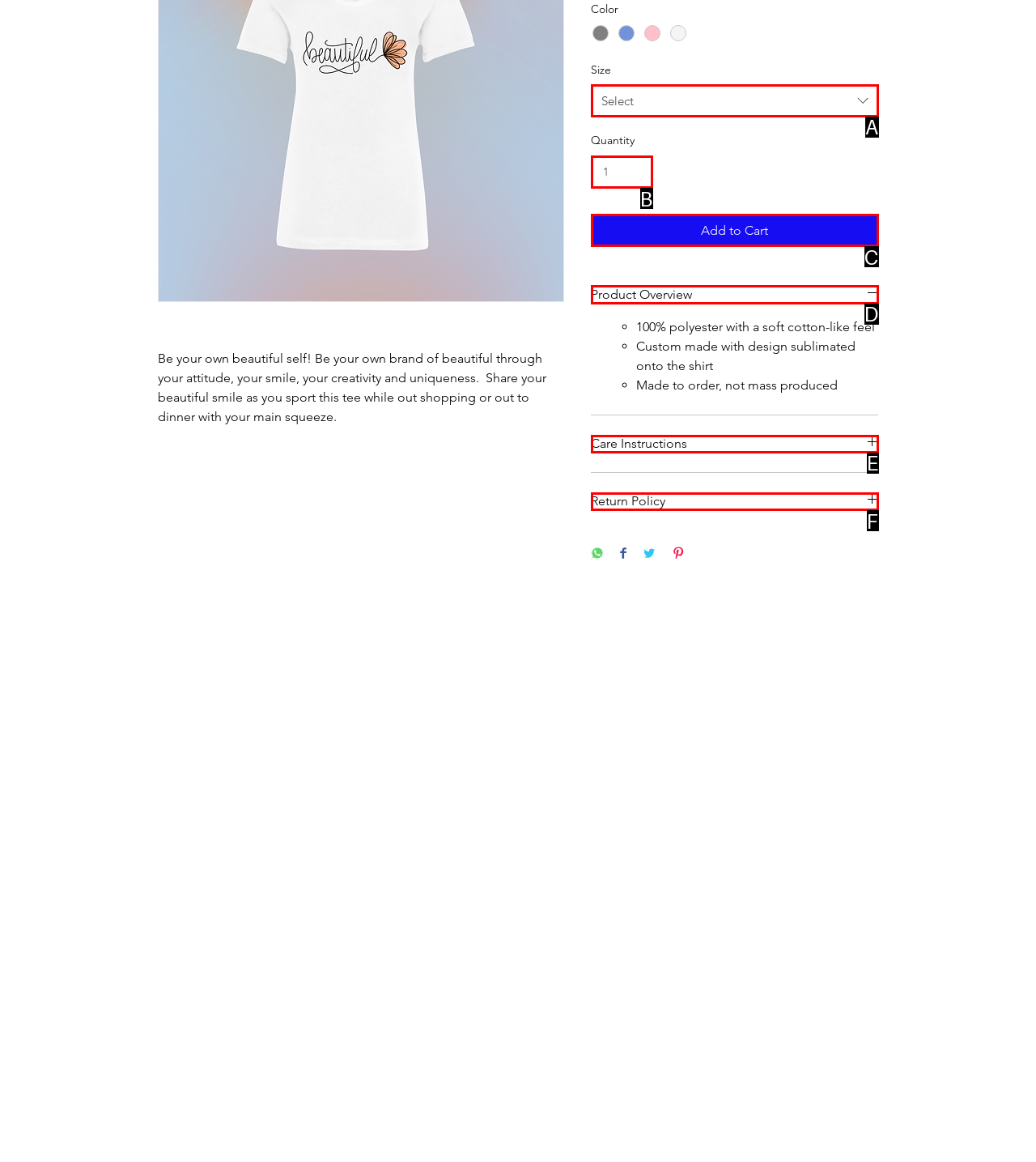Identify the option that corresponds to the description: Add to Cart 
Provide the letter of the matching option from the available choices directly.

C